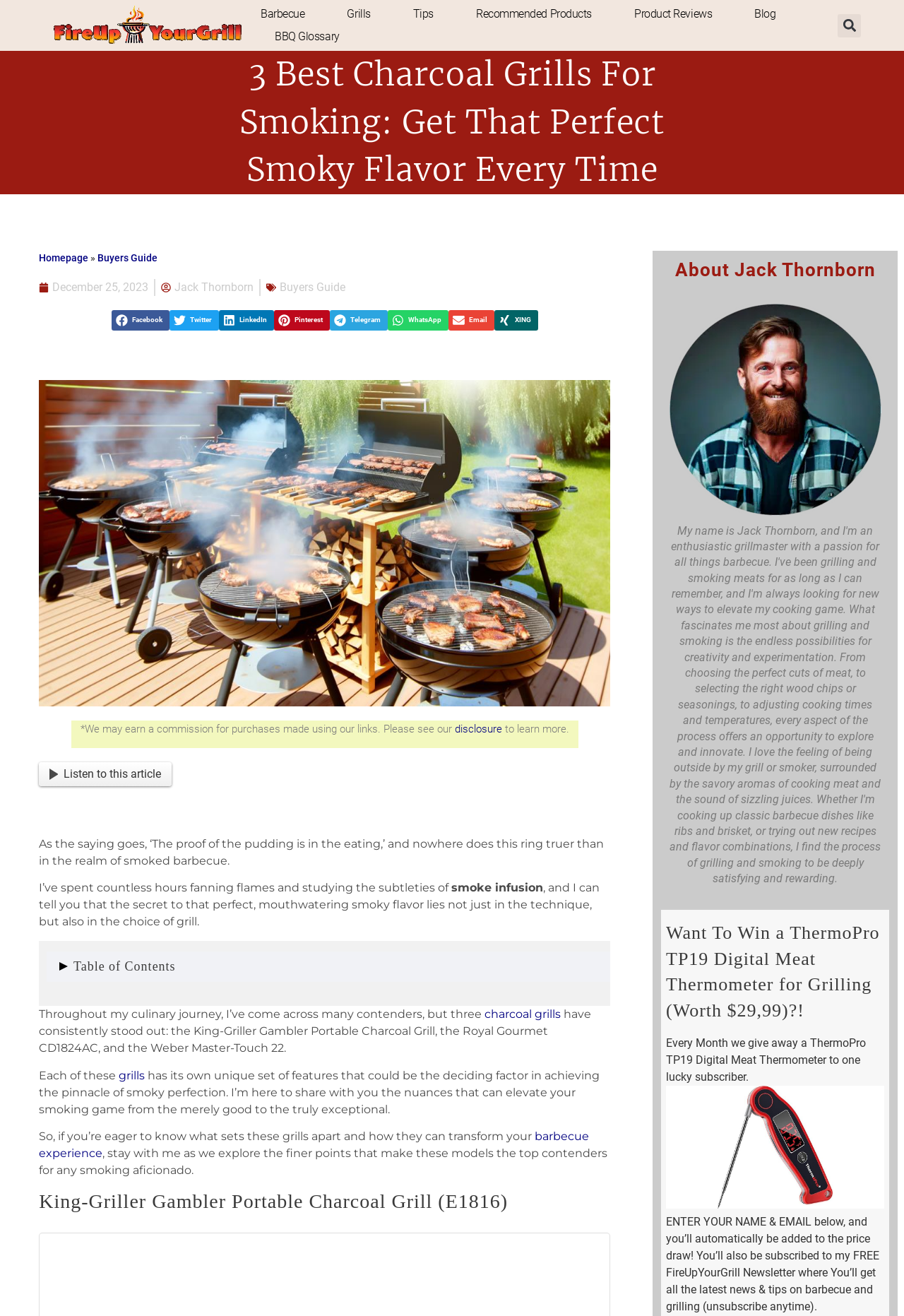Find the bounding box coordinates for the UI element whose description is: "Listen to this article". The coordinates should be four float numbers between 0 and 1, in the format [left, top, right, bottom].

[0.043, 0.579, 0.19, 0.597]